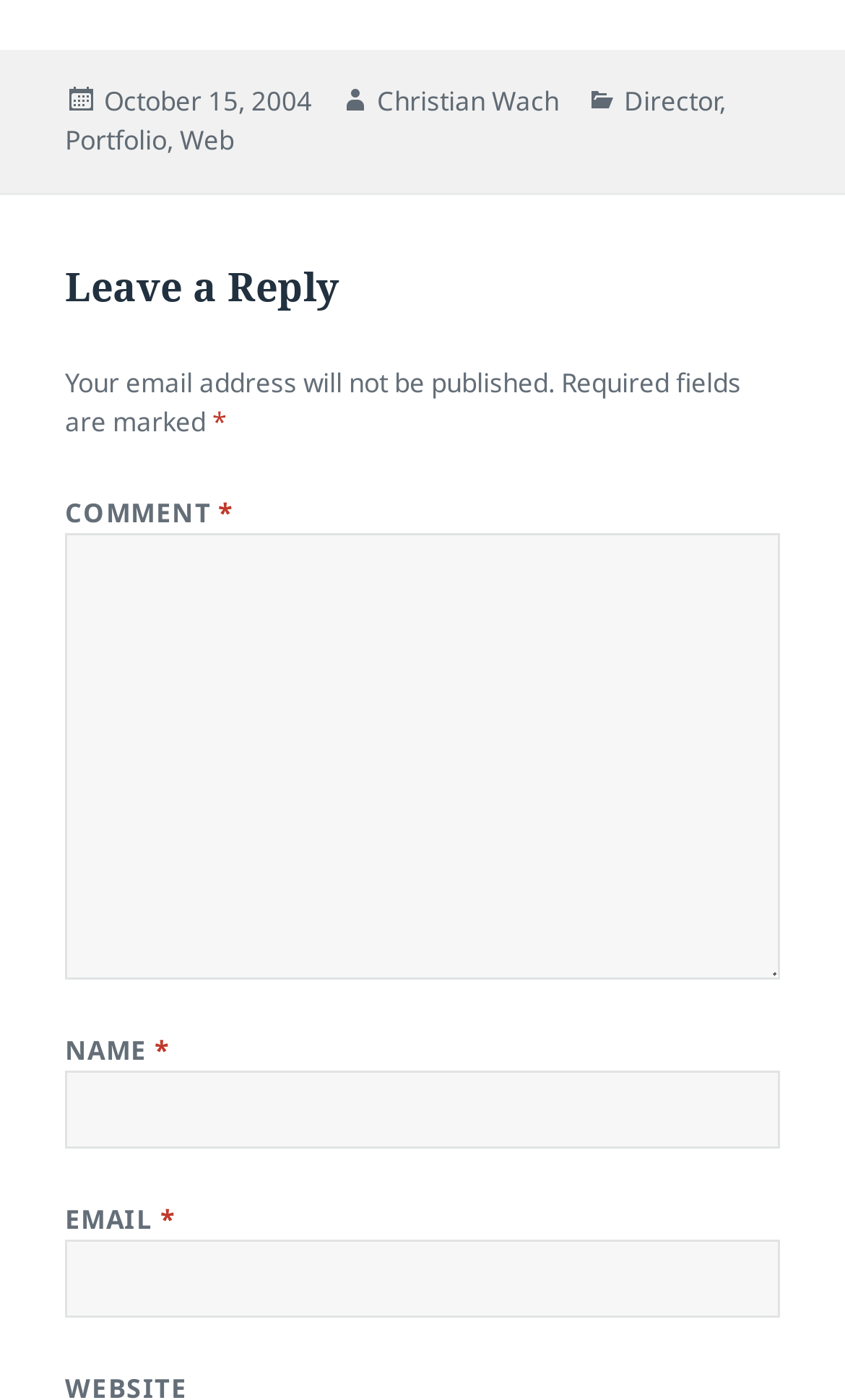Provide your answer in a single word or phrase: 
What is the purpose of the EMAIL field?

Email address will not be published